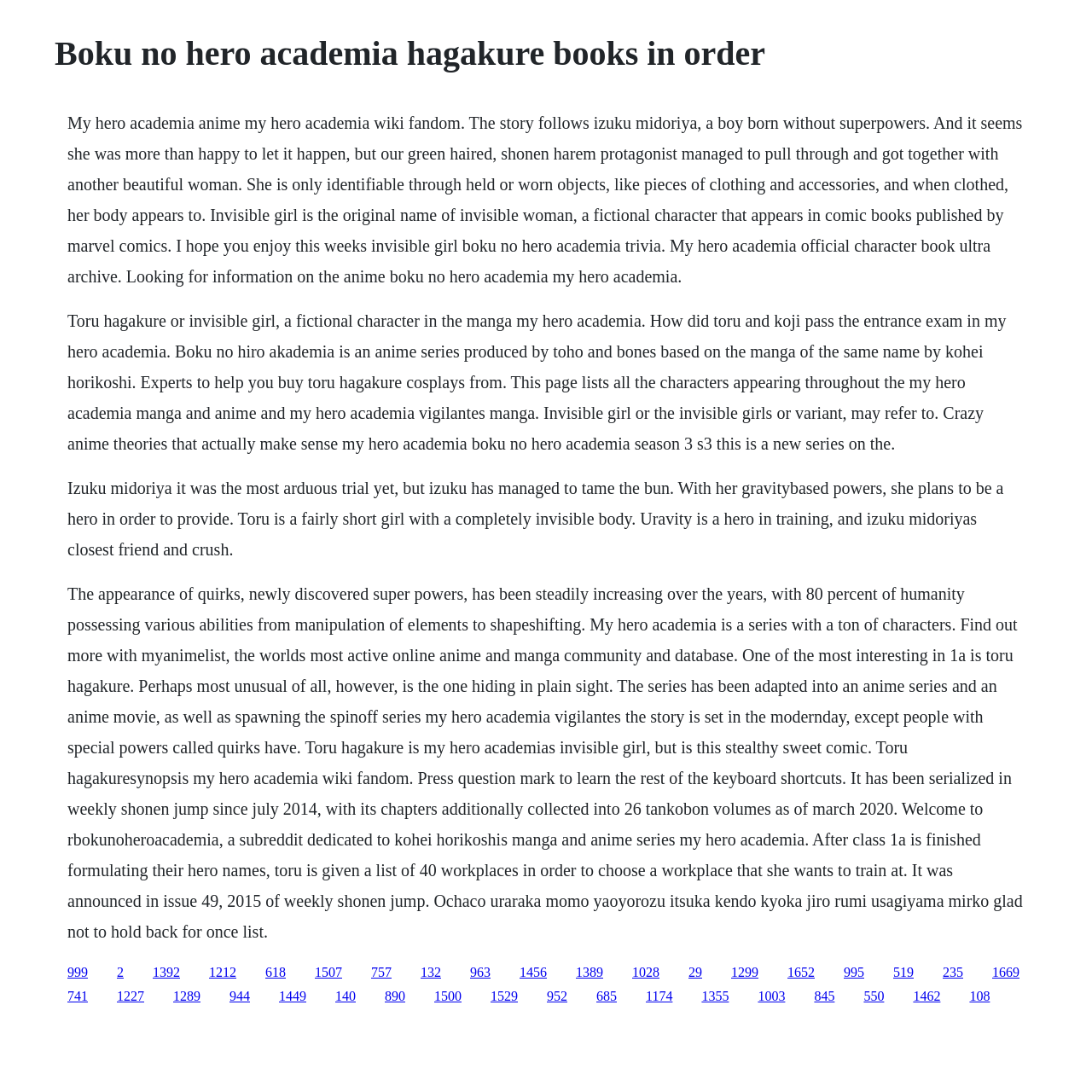Specify the bounding box coordinates of the area that needs to be clicked to achieve the following instruction: "Click the link '1212'".

[0.191, 0.883, 0.216, 0.897]